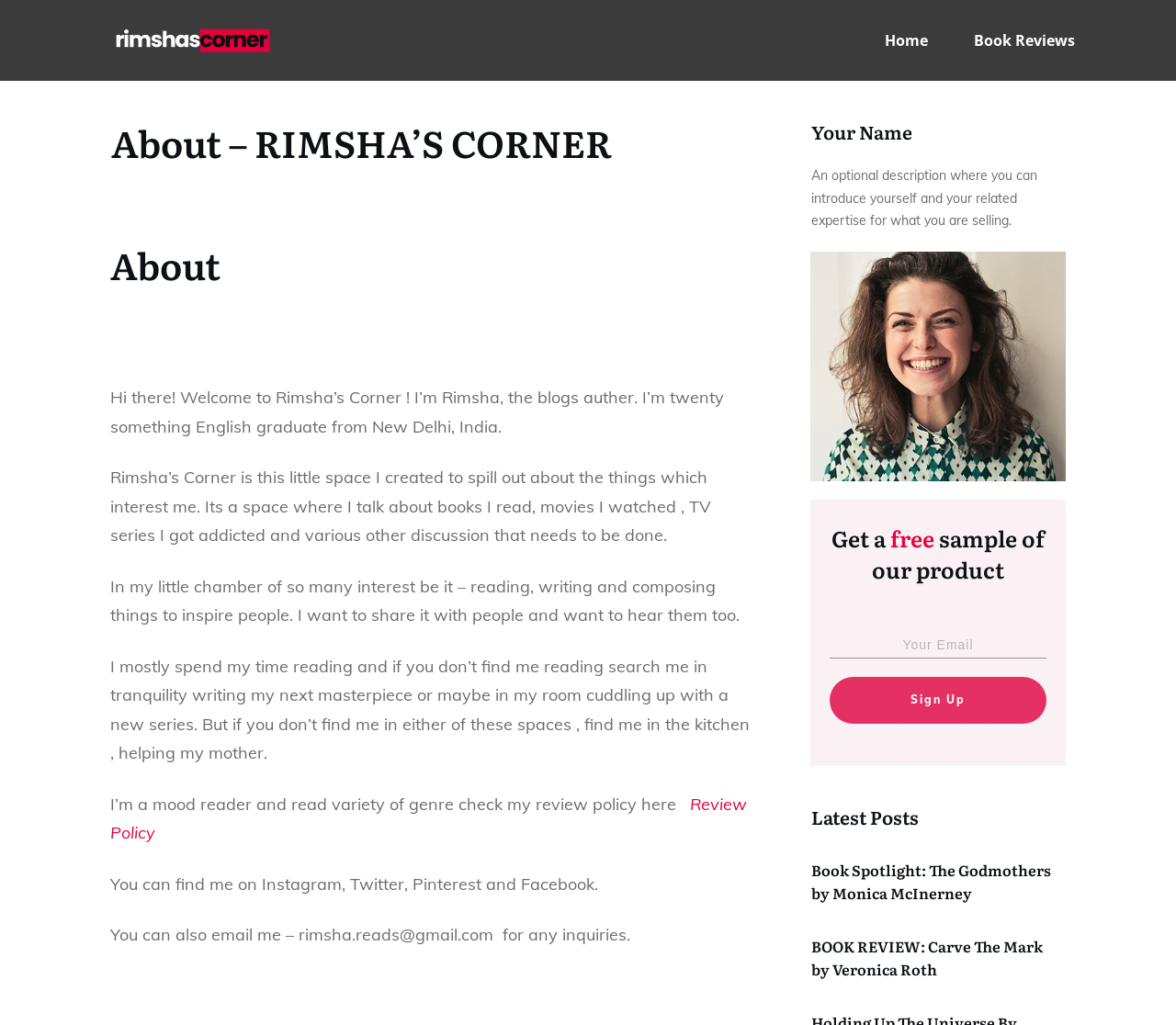Identify the main title of the webpage and generate its text content.

About – RIMSHA’S CORNER